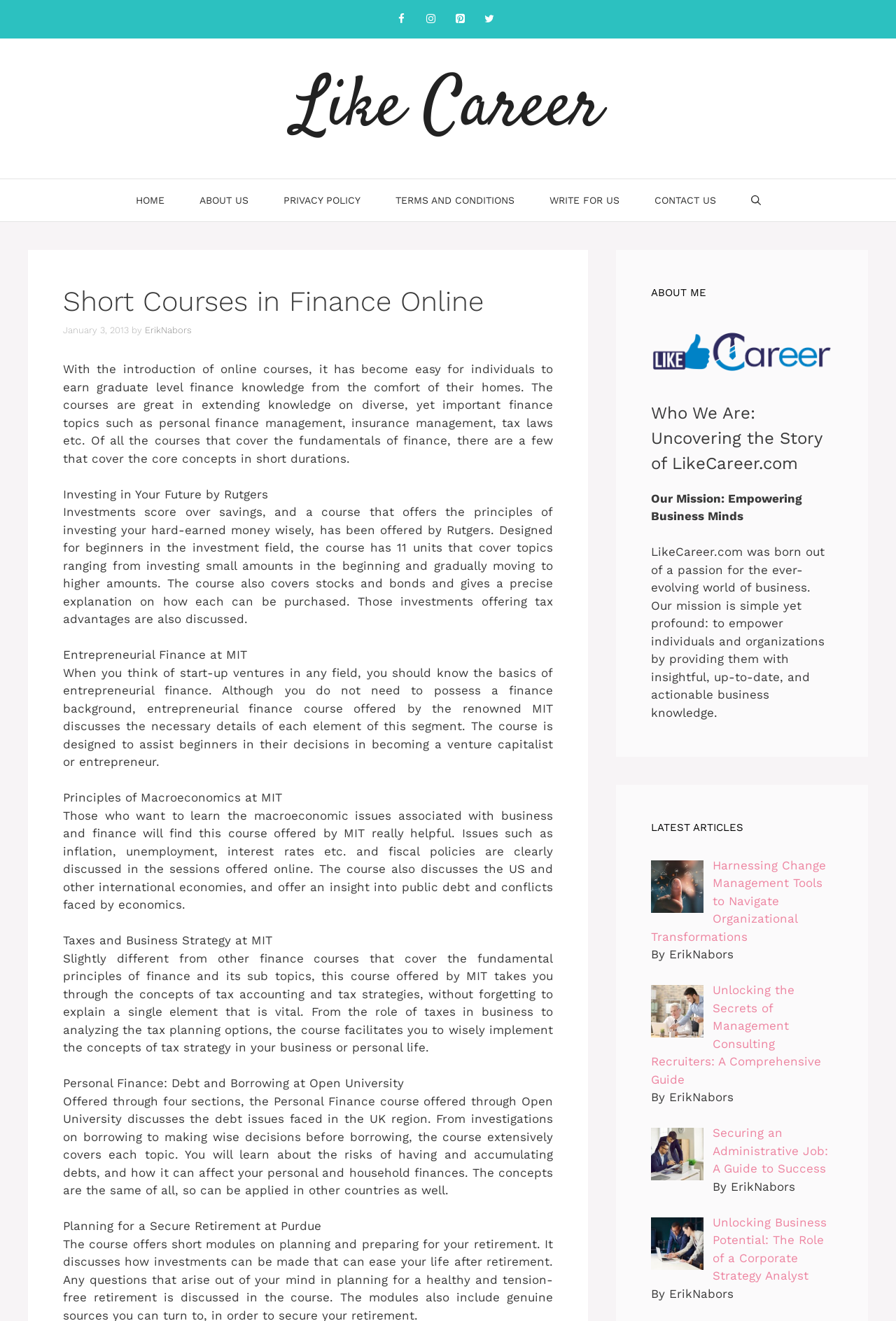What is the topic of the course offered by Rutgers?
Based on the image, answer the question with a single word or brief phrase.

Investing in Your Future